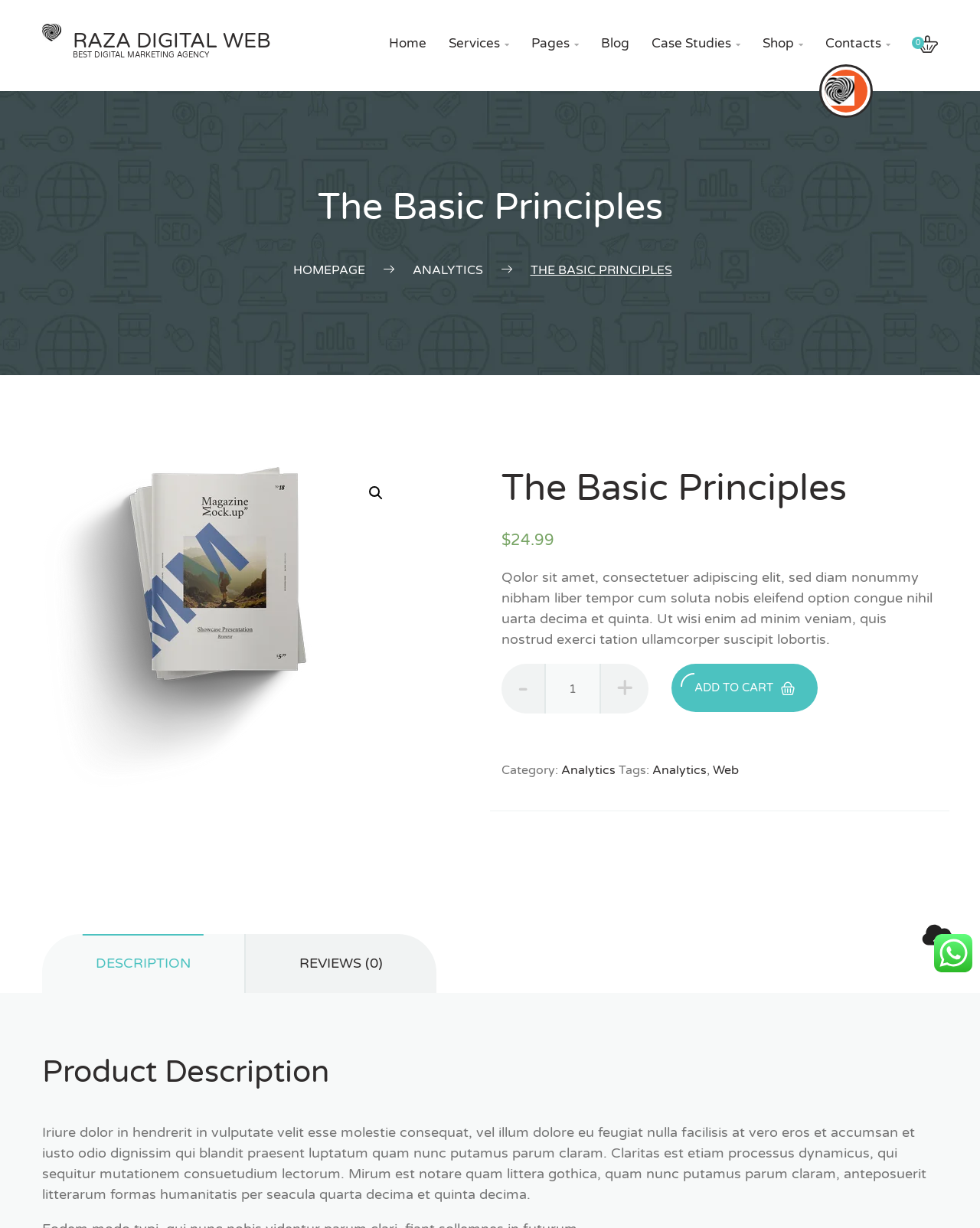What is the price of 'The Basic Principles'?
Please provide a detailed and thorough answer to the question.

The price of 'The Basic Principles' can be found below the product image, where it is written as '$24.99'.